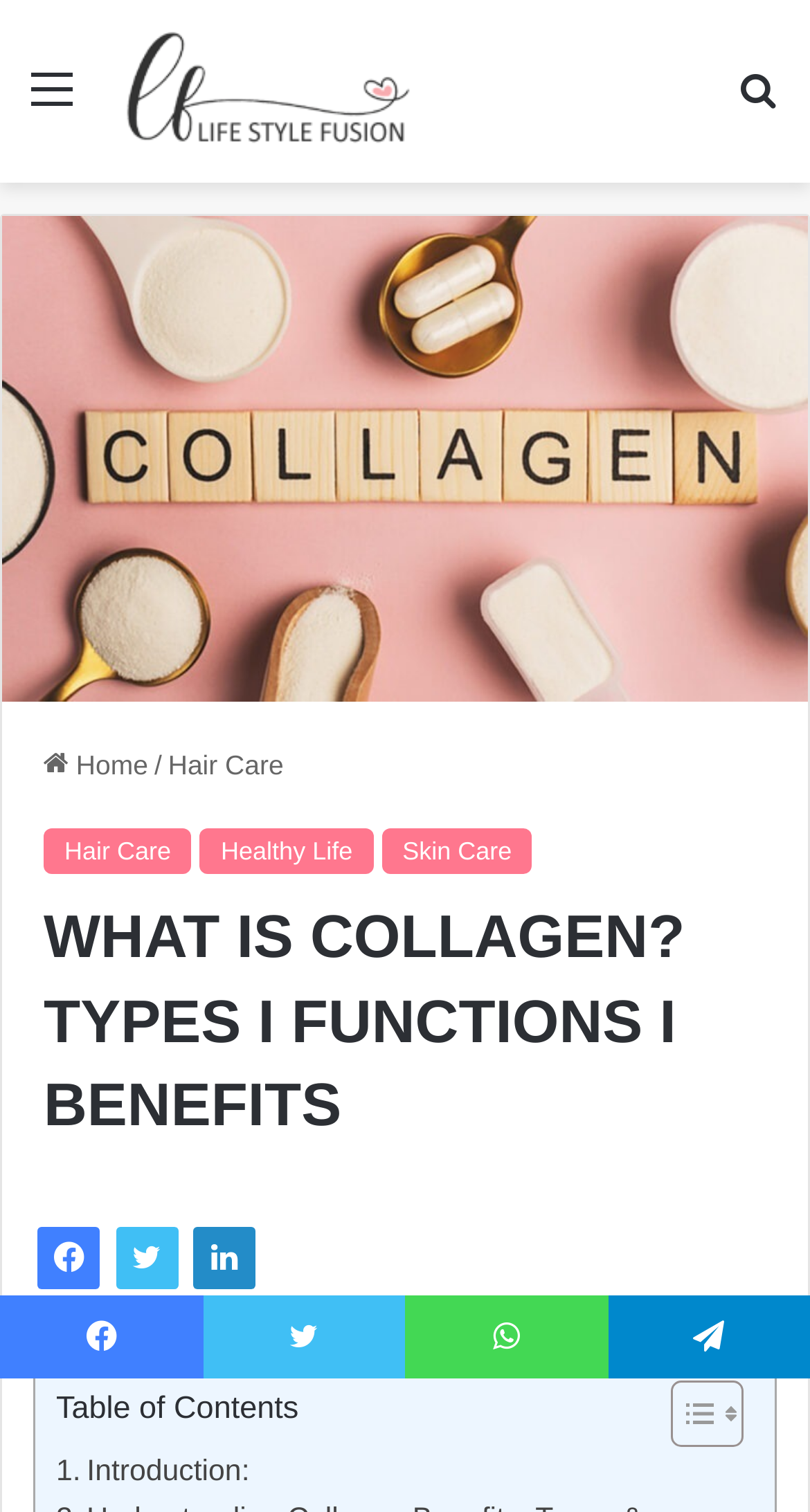Please find the bounding box coordinates for the clickable element needed to perform this instruction: "Read about hair care".

[0.207, 0.495, 0.35, 0.516]